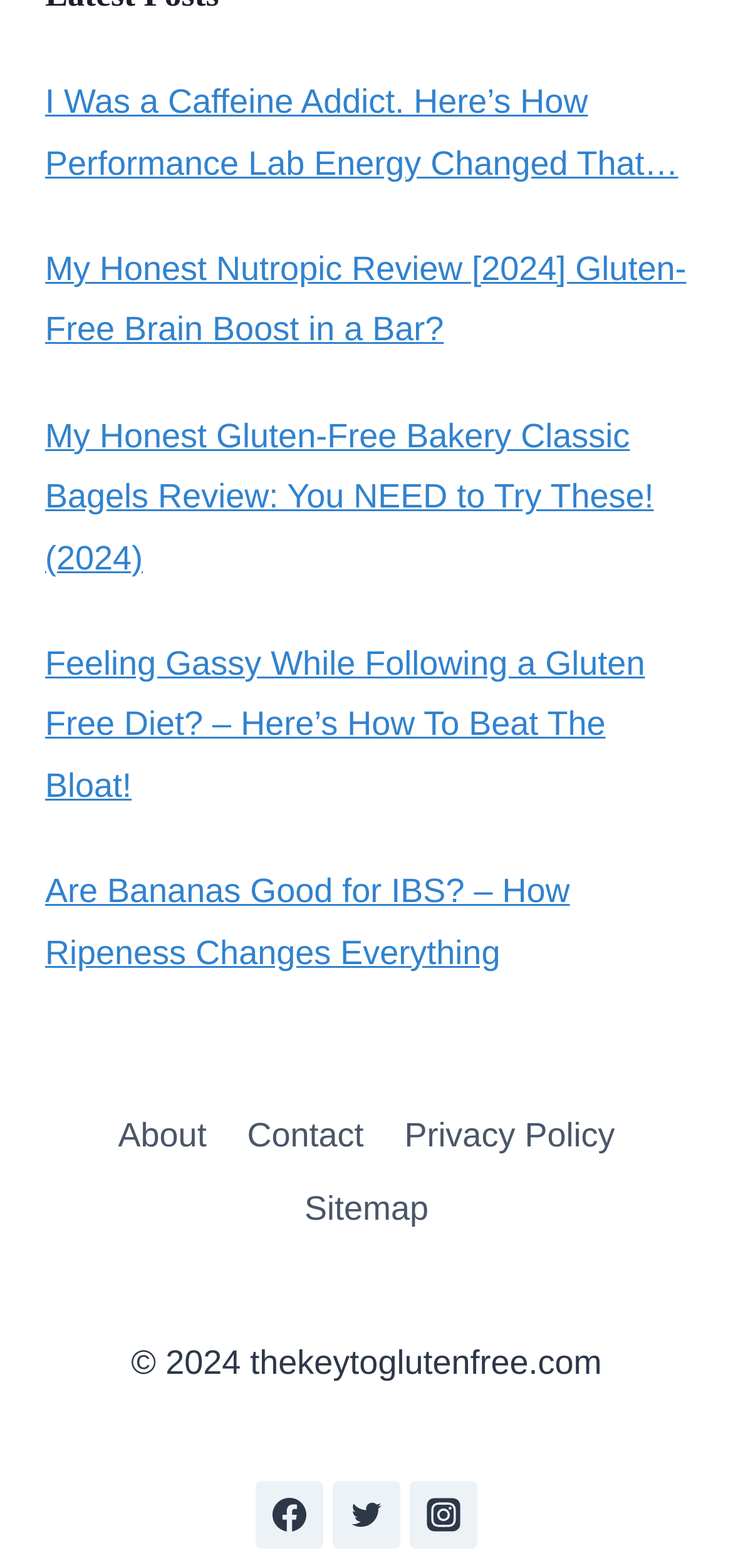Please find the bounding box coordinates of the element's region to be clicked to carry out this instruction: "Visit the about page".

[0.133, 0.7, 0.309, 0.748]